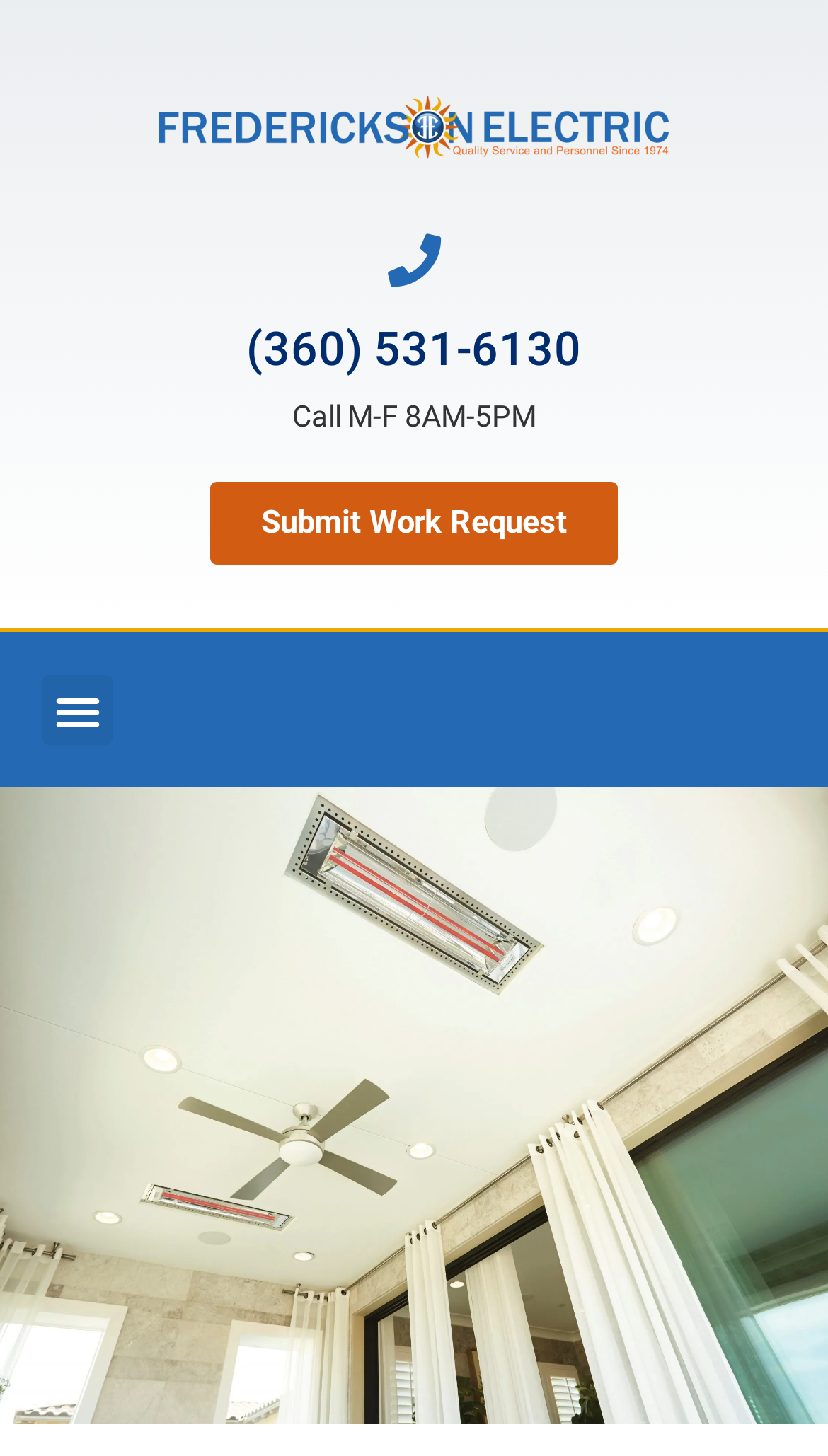Give a one-word or one-phrase response to the question:
What is the purpose of the 'Submit Work Request' link?

To submit a work request